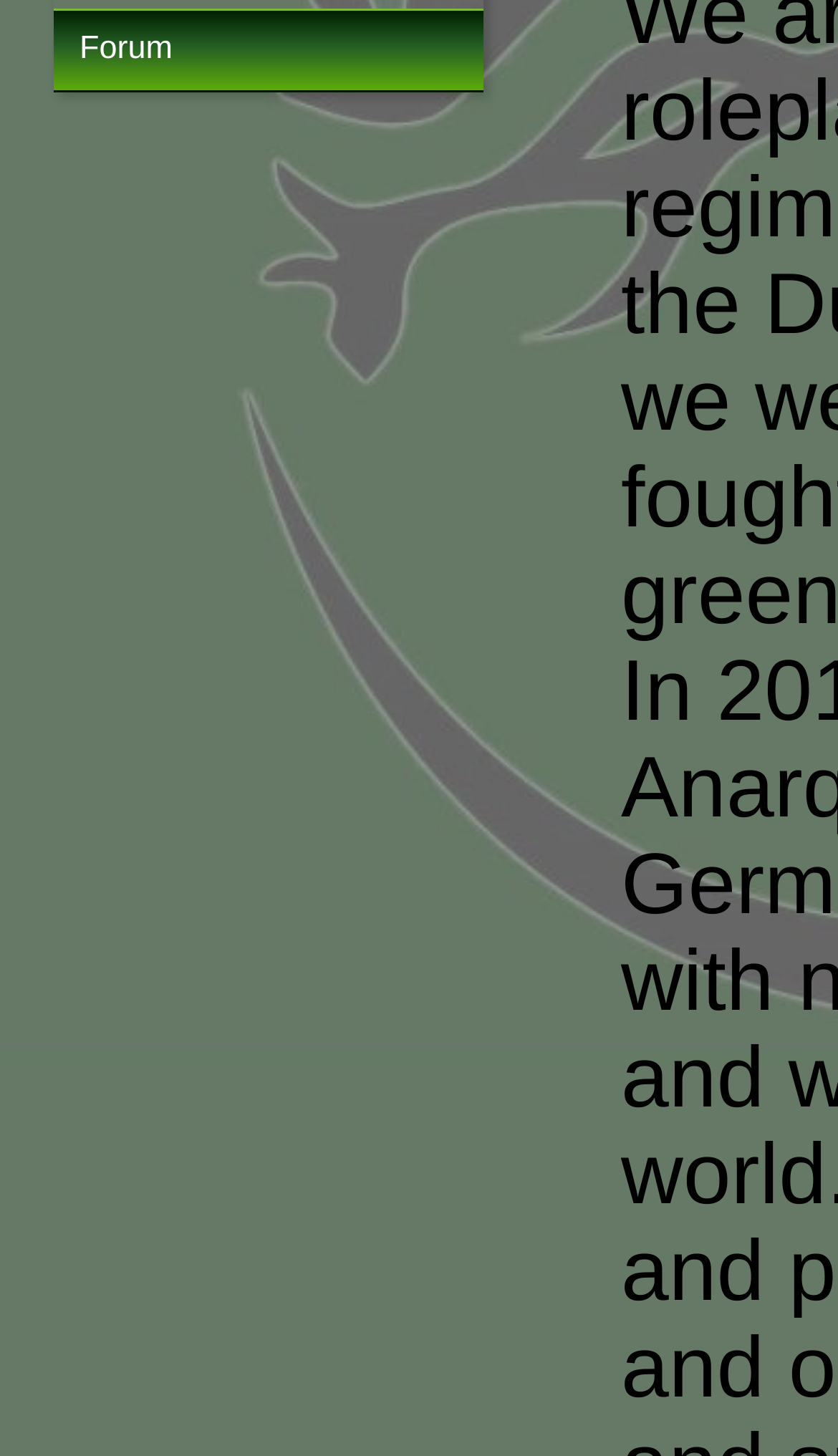Using the webpage screenshot, locate the HTML element that fits the following description and provide its bounding box: "Forum".

[0.095, 0.018, 0.608, 0.051]